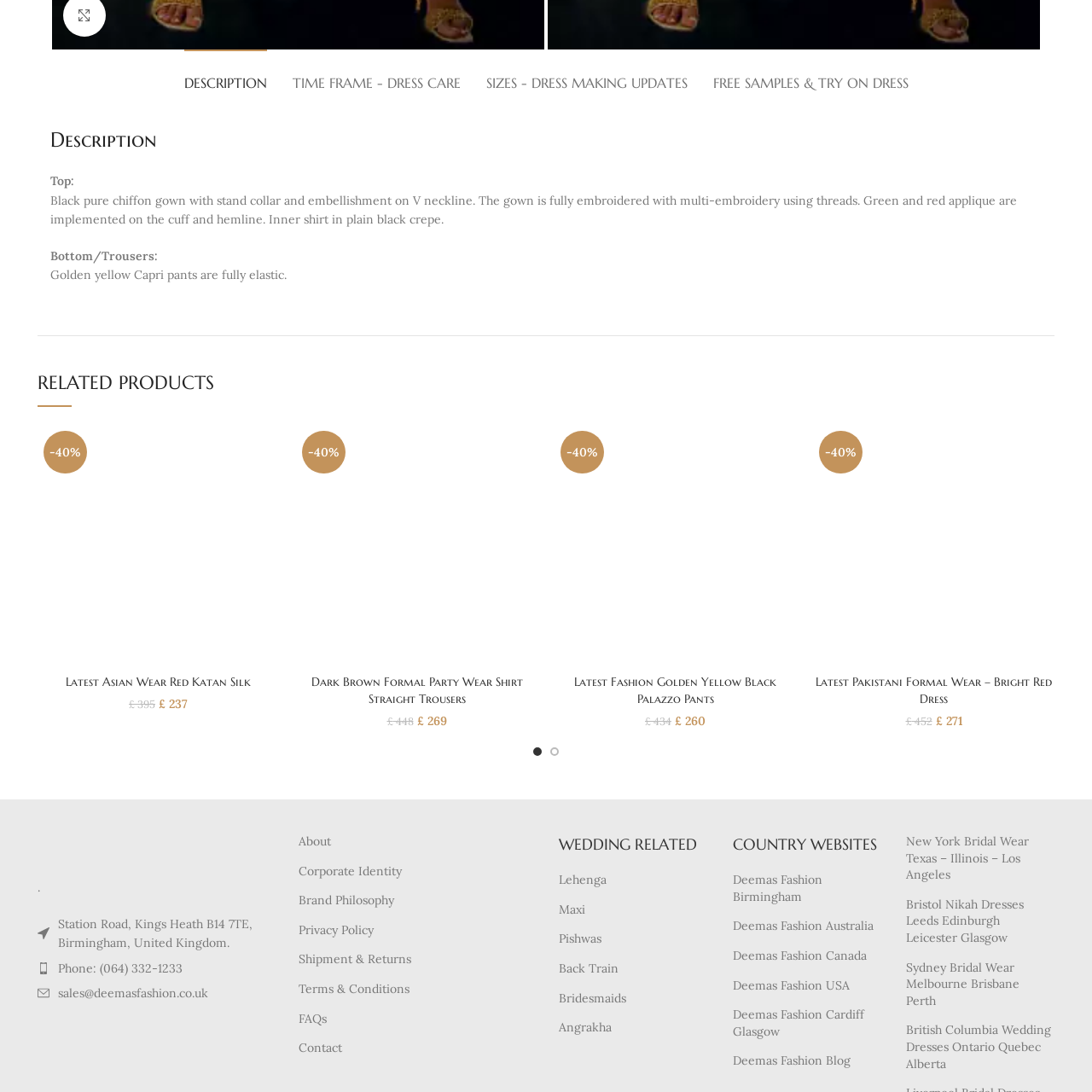What type of brand is the logo associated with?
Inspect the image enclosed by the red bounding box and elaborate on your answer with as much detail as possible based on the visual cues.

The logo is associated with a fashion label, as indicated by the context surrounding it, which includes references to wedding attire and various clothing items such as shirts and gowns.